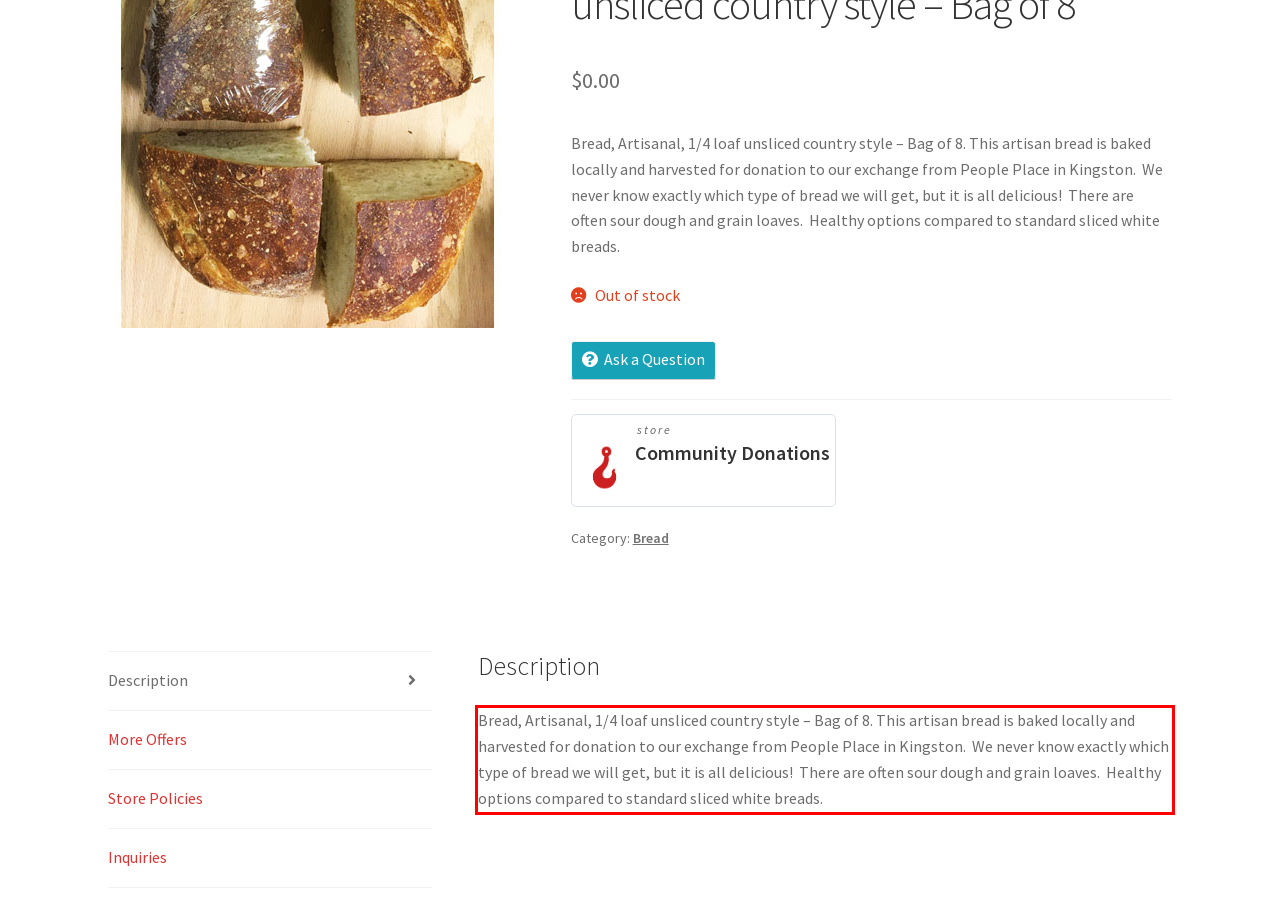Please look at the webpage screenshot and extract the text enclosed by the red bounding box.

Bread, Artisanal, 1/4 loaf unsliced country style – Bag of 8. This artisan bread is baked locally and harvested for donation to our exchange from People Place in Kingston. We never know exactly which type of bread we will get, but it is all delicious! There are often sour dough and grain loaves. Healthy options compared to standard sliced white breads.